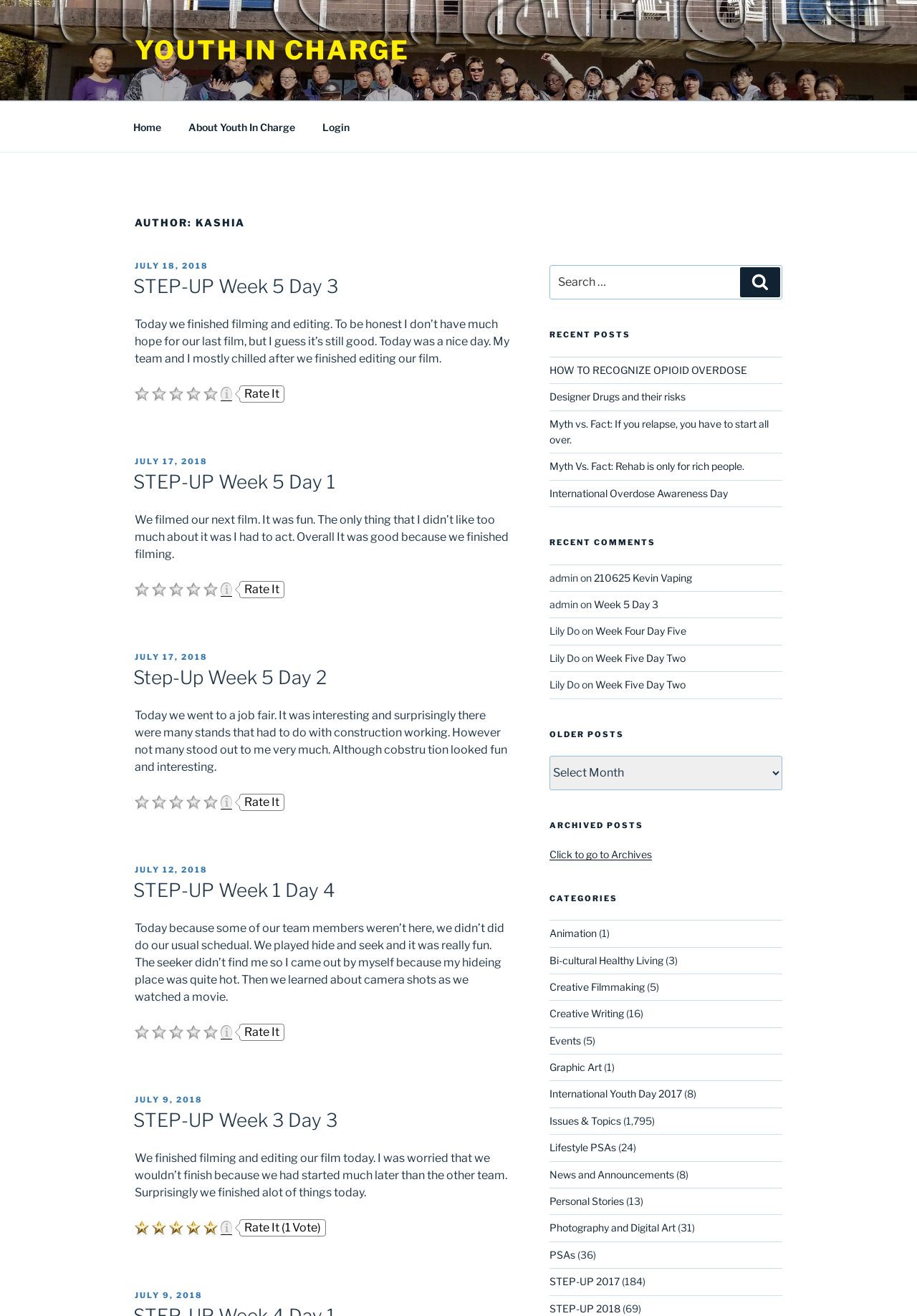Provide a brief response to the question using a single word or phrase: 
How many articles are on this webpage?

5